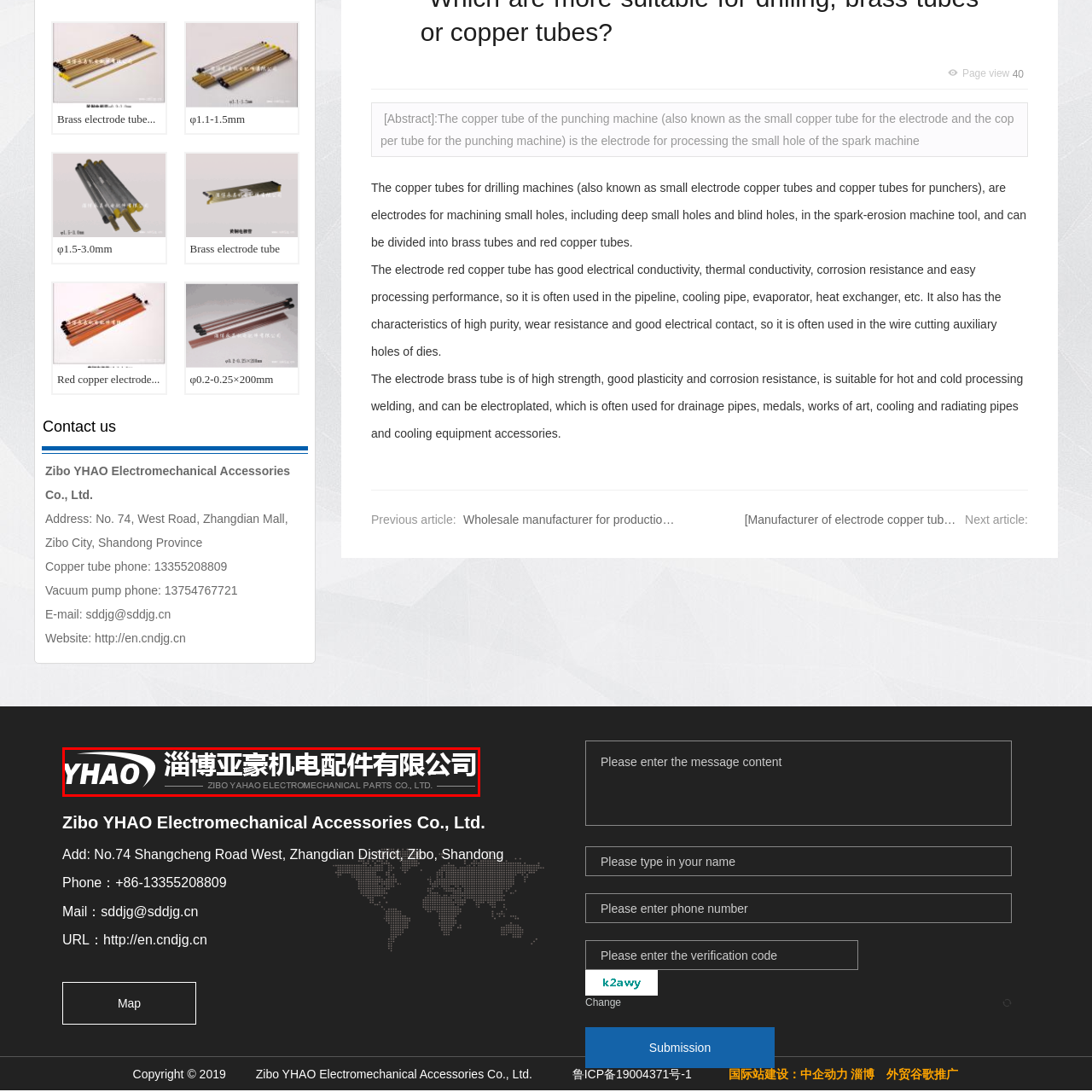What language is used in the logo?
Please focus on the image surrounded by the red bounding box and provide a one-word or phrase answer based on the image.

Chinese and English